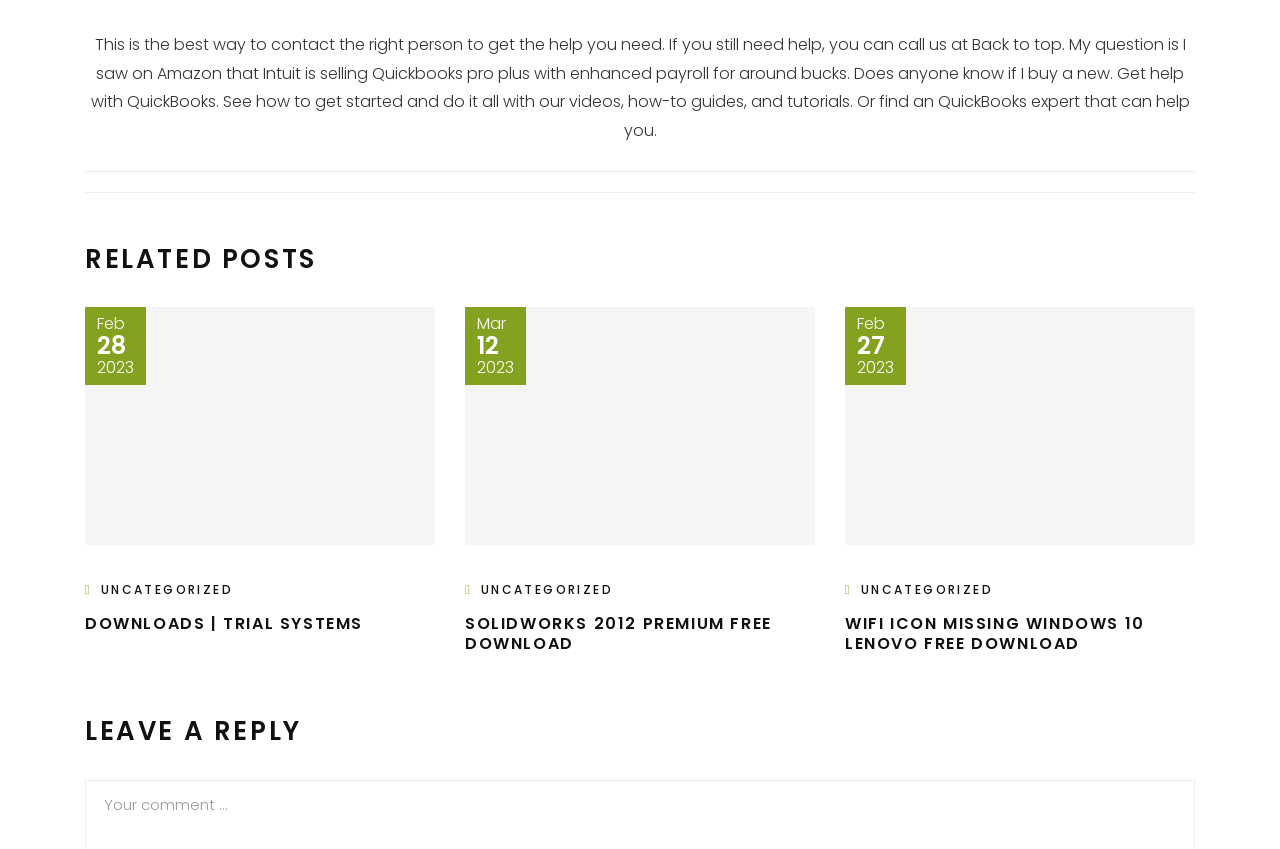Give a one-word or one-phrase response to the question: 
What is the topic of the first related post?

QuickBooks